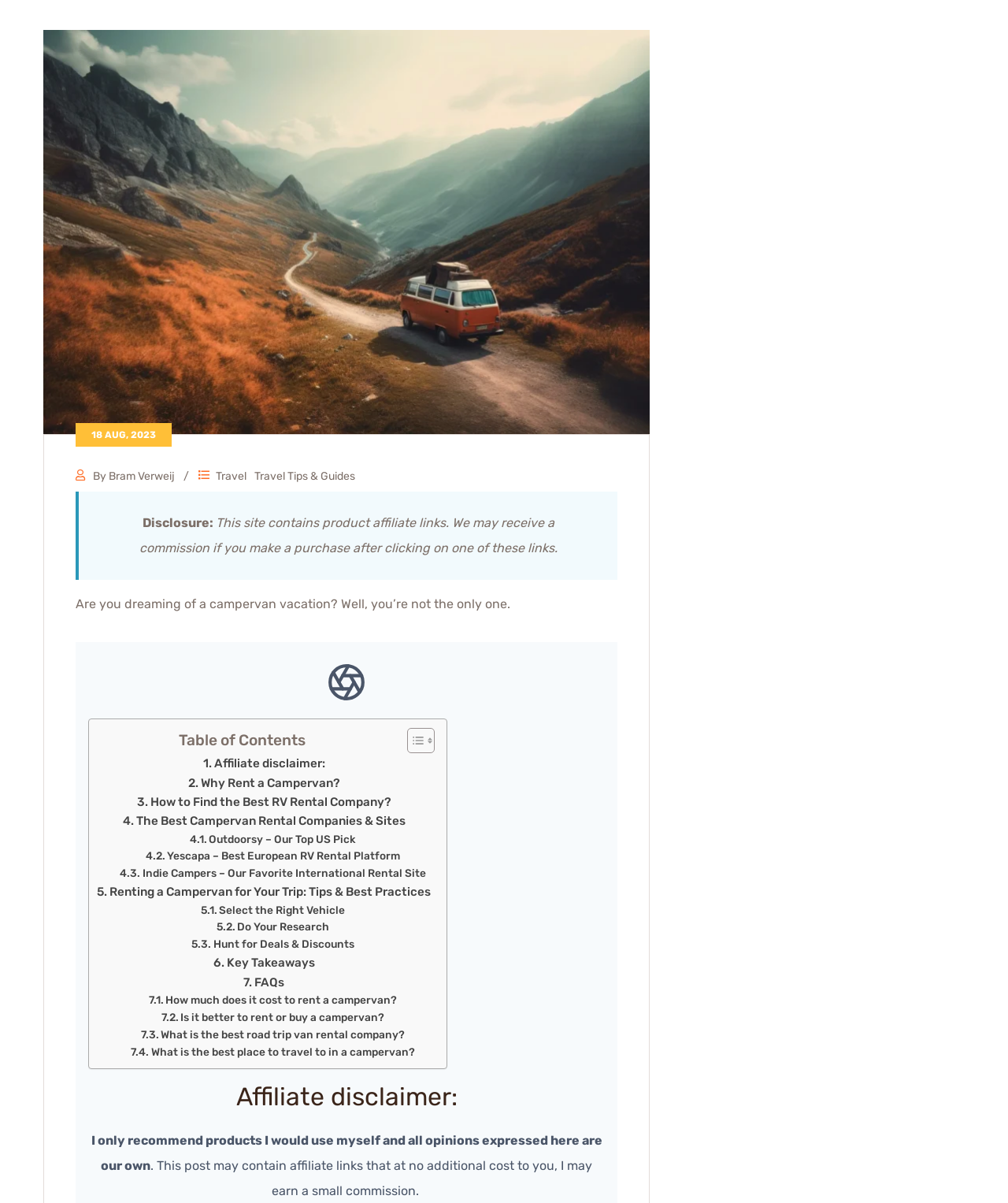Given the element description: "Select the Right Vehicle", predict the bounding box coordinates of the UI element it refers to, using four float numbers between 0 and 1, i.e., [left, top, right, bottom].

[0.199, 0.75, 0.342, 0.764]